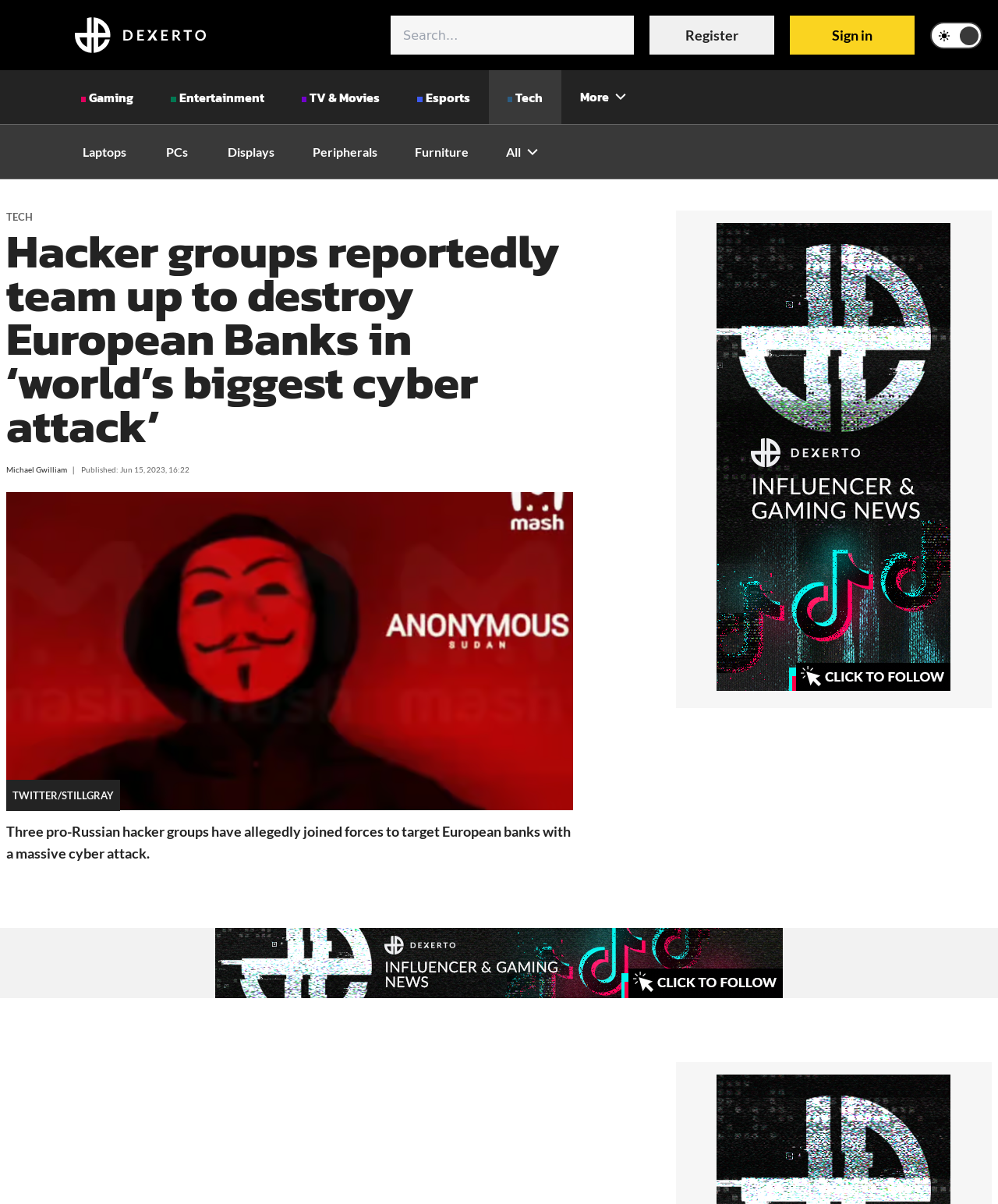Please find the bounding box coordinates of the clickable region needed to complete the following instruction: "Register an account". The bounding box coordinates must consist of four float numbers between 0 and 1, i.e., [left, top, right, bottom].

[0.651, 0.013, 0.776, 0.045]